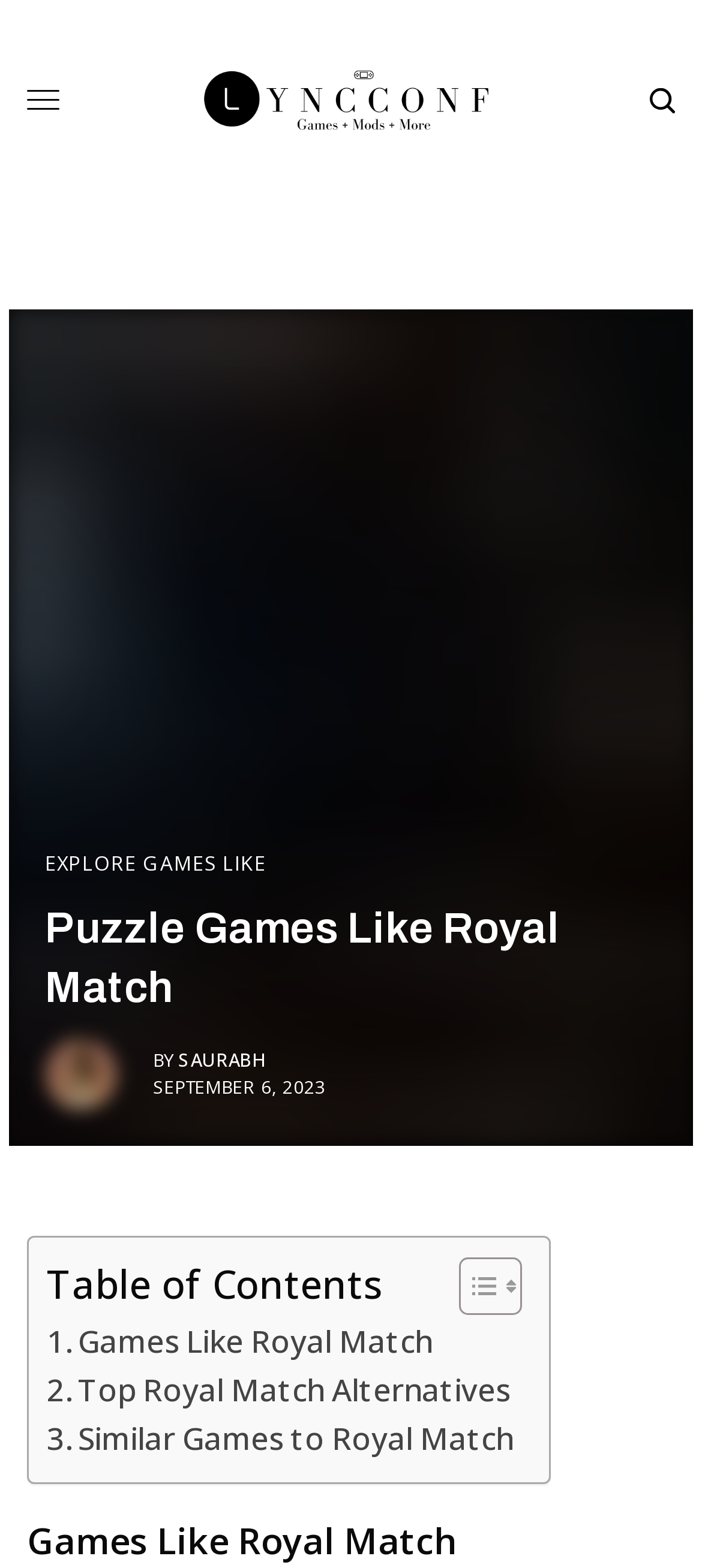Examine the image and give a thorough answer to the following question:
What type of image is at the top of the webpage?

The image at the top of the webpage appears to be a logo, possibly representing the website or brand 'LyncConf', as it is accompanied by a link with the same name.